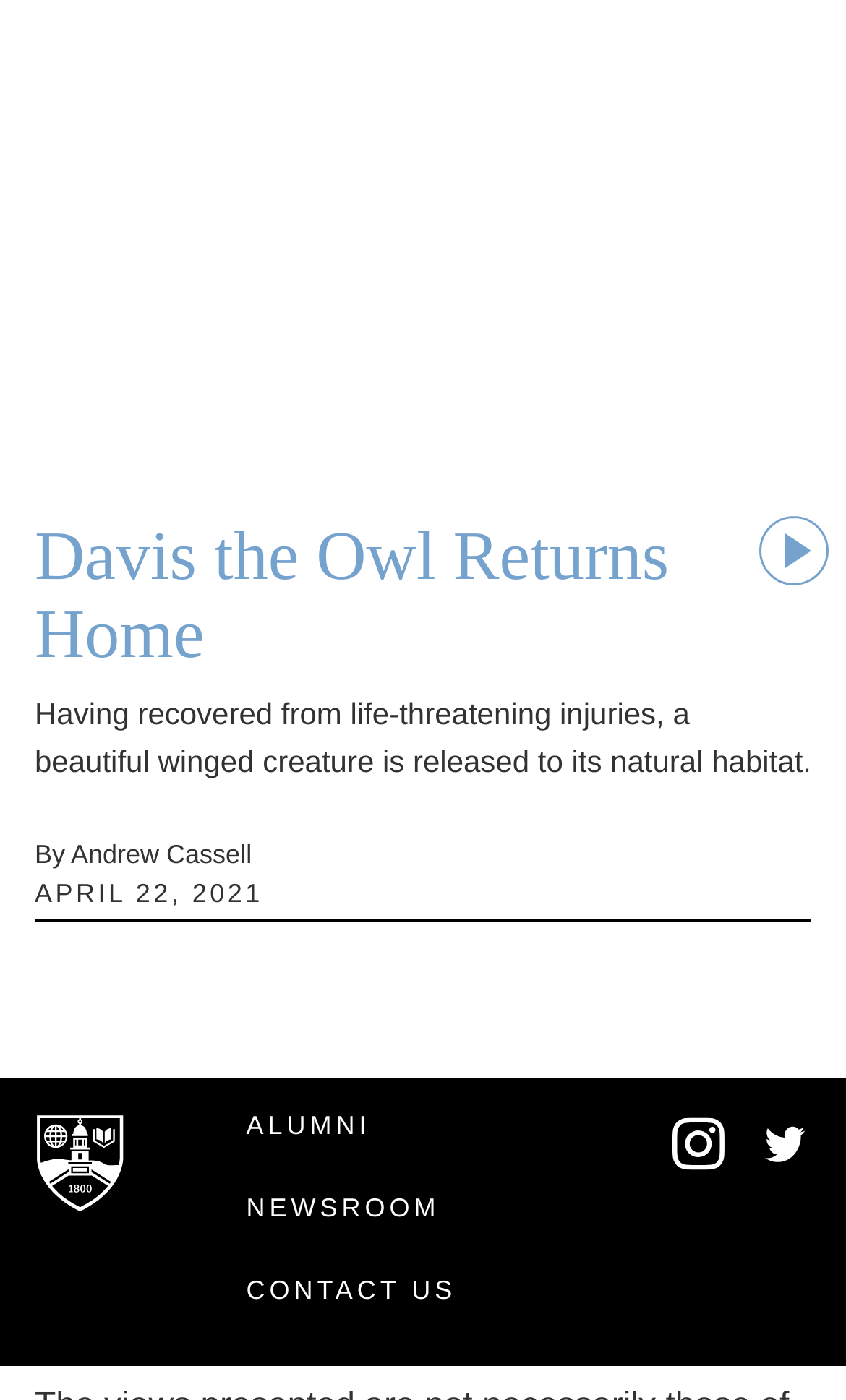Using the information shown in the image, answer the question with as much detail as possible: What social media platform is mentioned in the webpage?

The social media platform Twitter is mentioned in the link element with the text 'Follow us on Twitter', which is a child element of the Root Element.